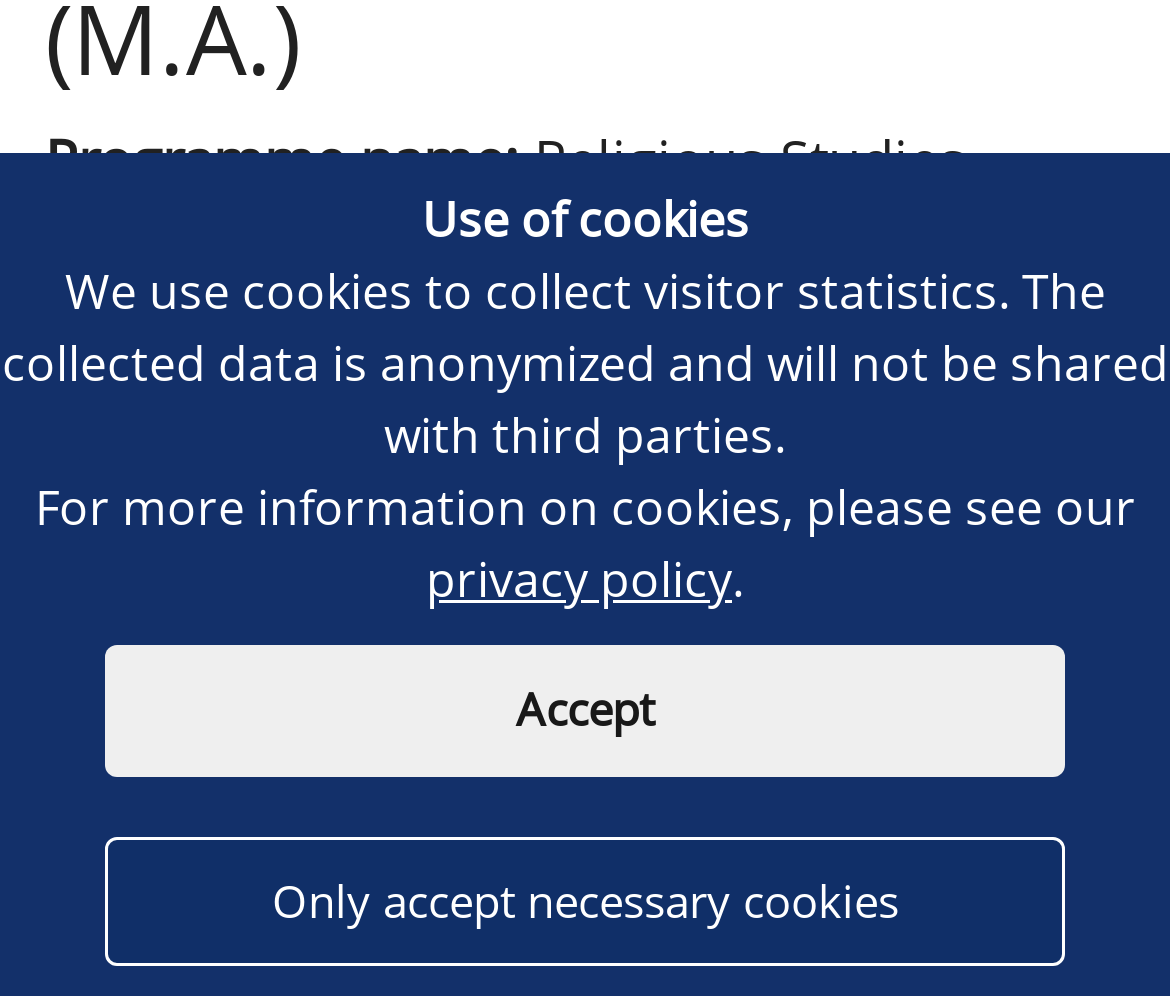Find the coordinates for the bounding box of the element with this description: "Only accept necessary cookies".

[0.09, 0.839, 0.91, 0.97]